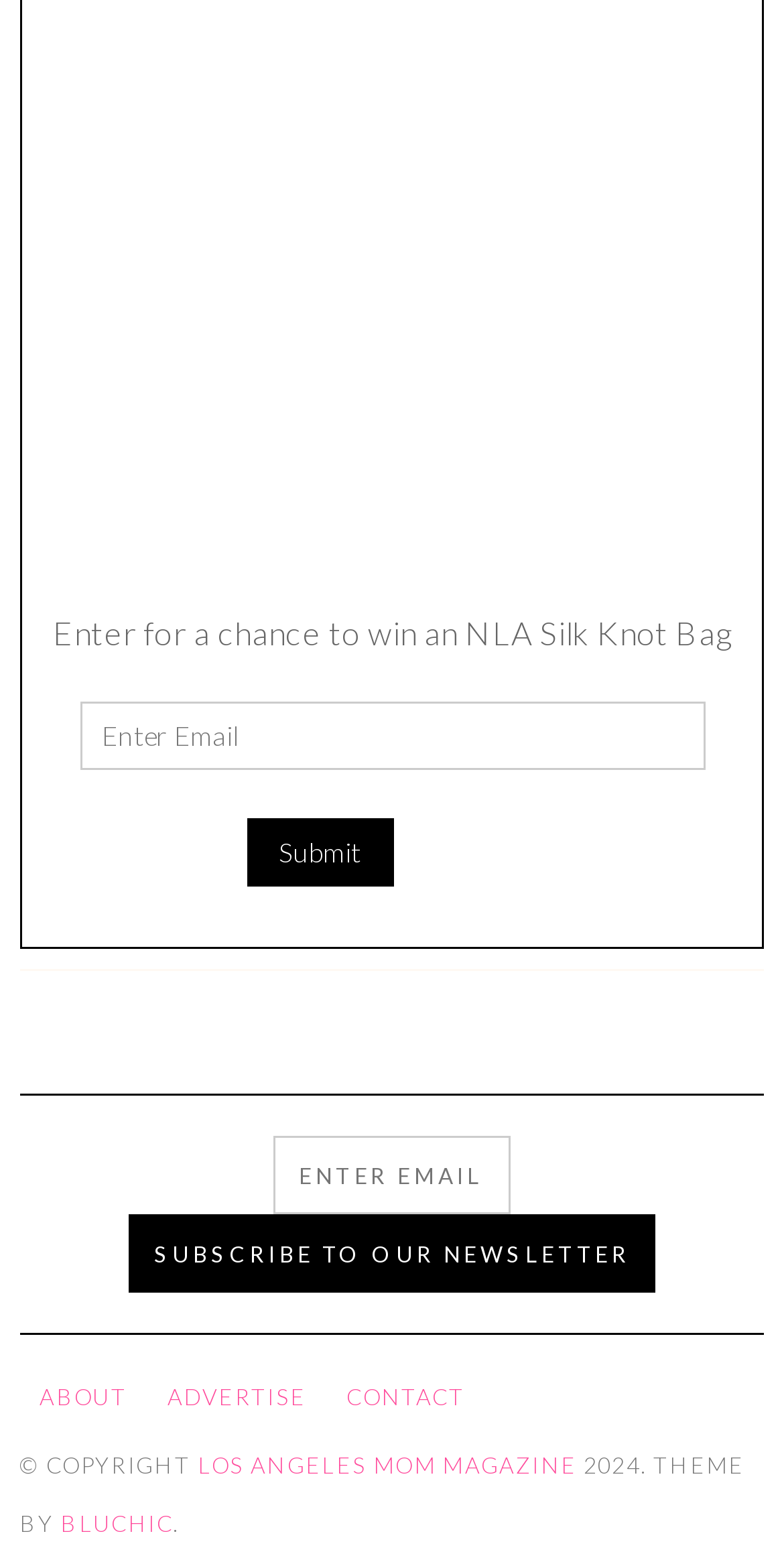Find the bounding box coordinates of the area to click in order to follow the instruction: "Submit the contact form".

[0.314, 0.526, 0.501, 0.57]